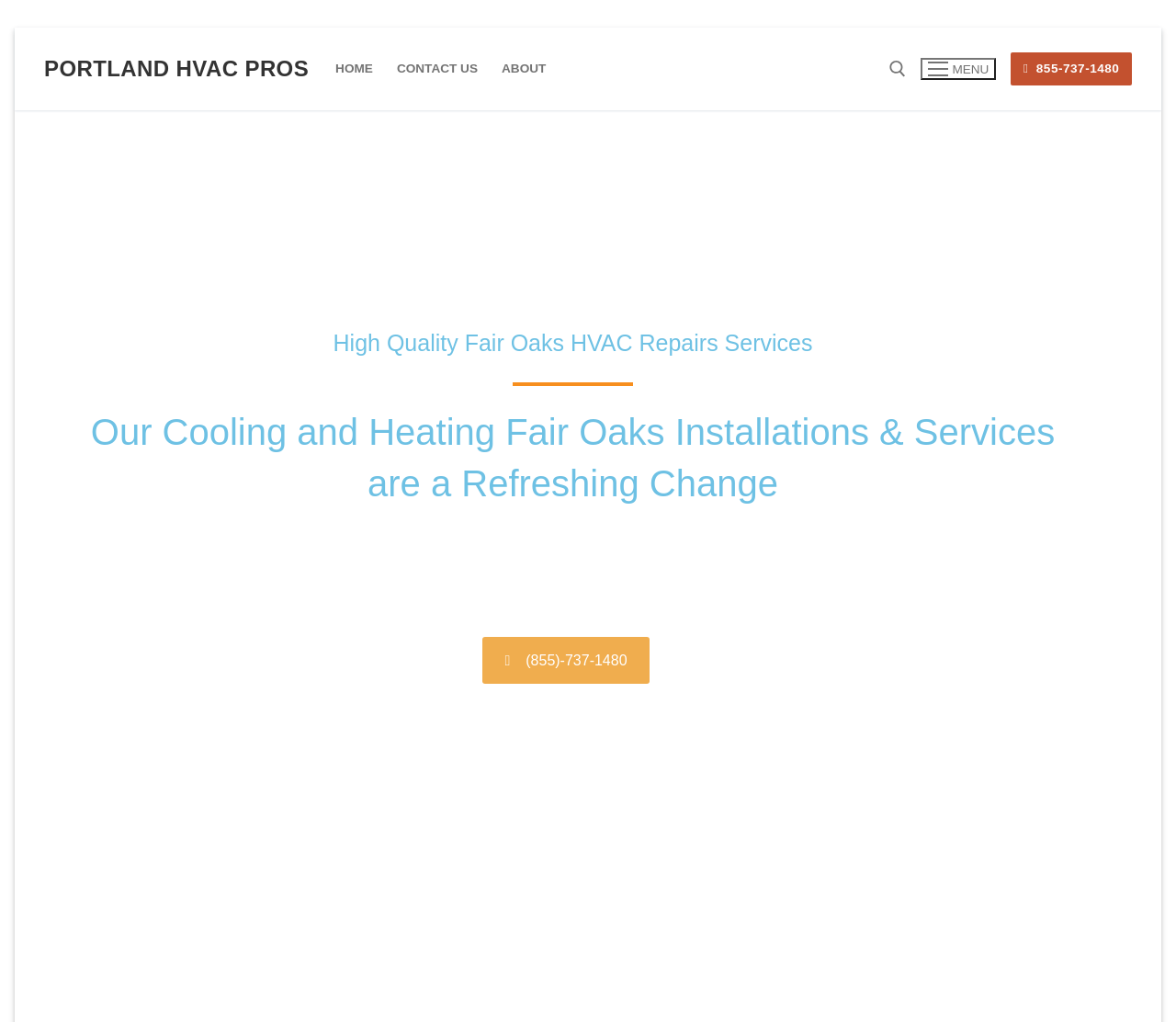Please provide a brief answer to the following inquiry using a single word or phrase:
What is the phone number for HVAC services?

(855)-737-1480